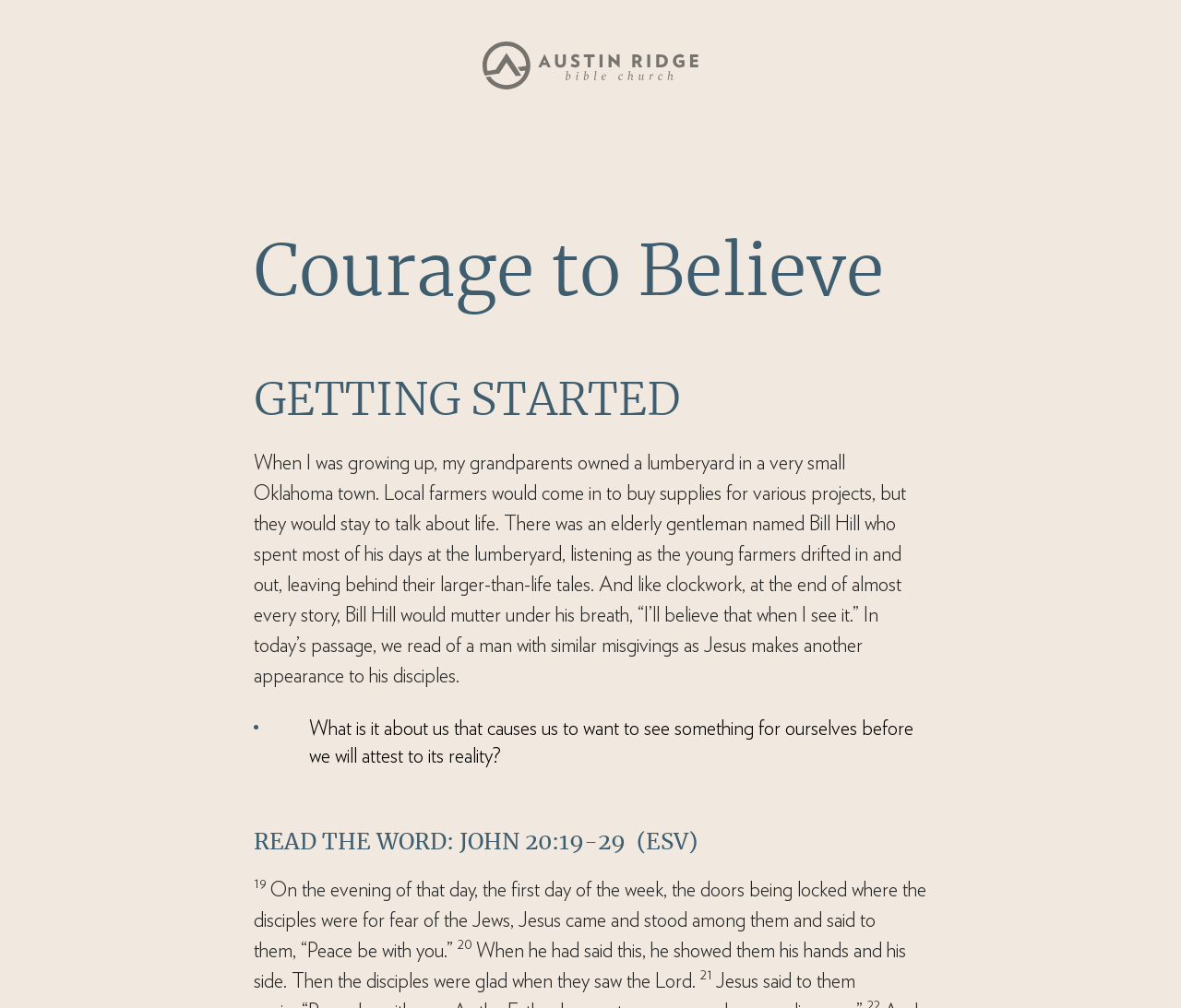Identify the bounding box of the UI element described as follows: "alt="Time with God"". Provide the coordinates as four float numbers in the range of 0 to 1 [left, top, right, bottom].

[0.409, 0.072, 0.591, 0.092]